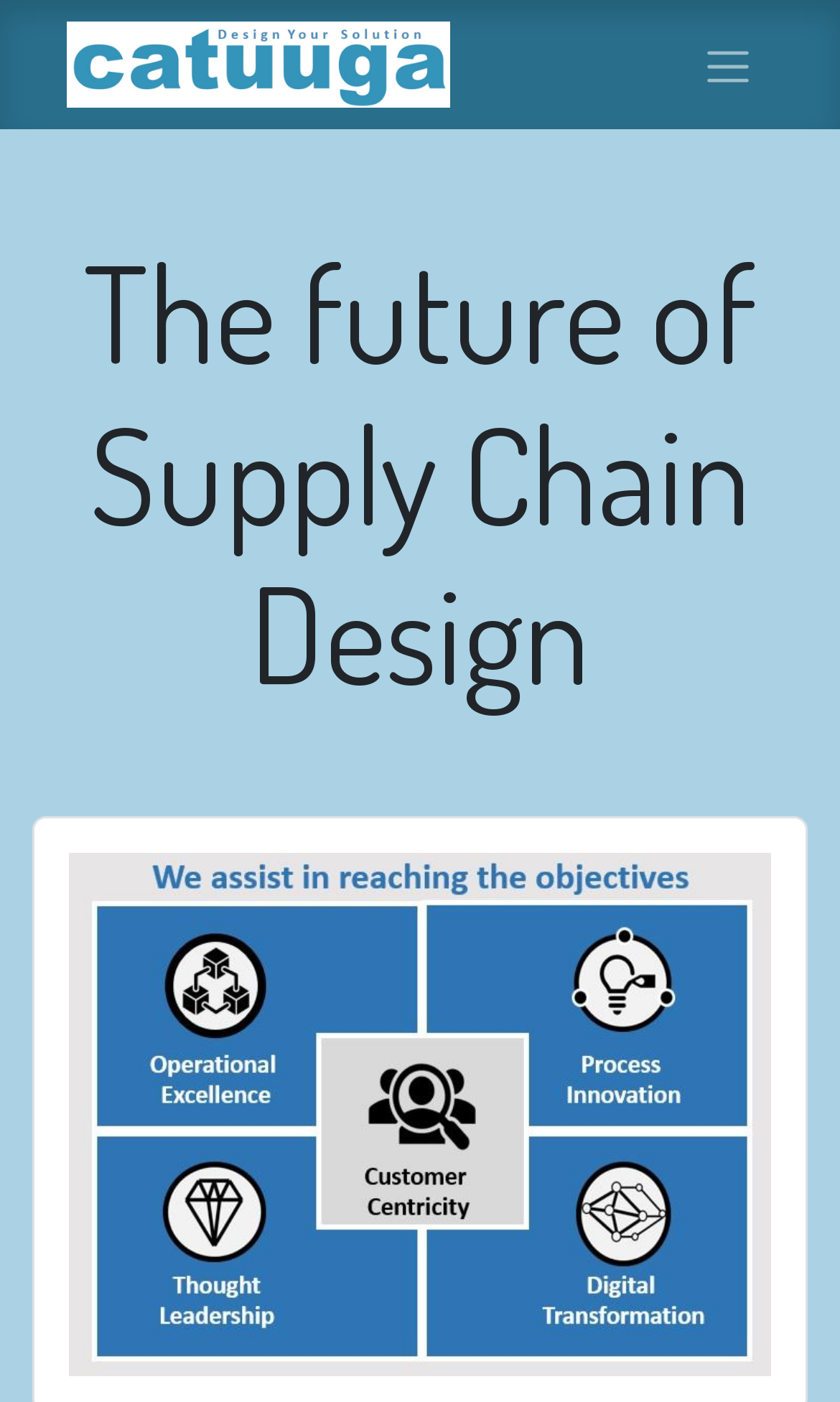Find the bounding box of the element with the following description: "aria-label="Logo of catuuga" title="catuuga"". The coordinates must be four float numbers between 0 and 1, formatted as [left, top, right, bottom].

[0.079, 0.016, 0.535, 0.077]